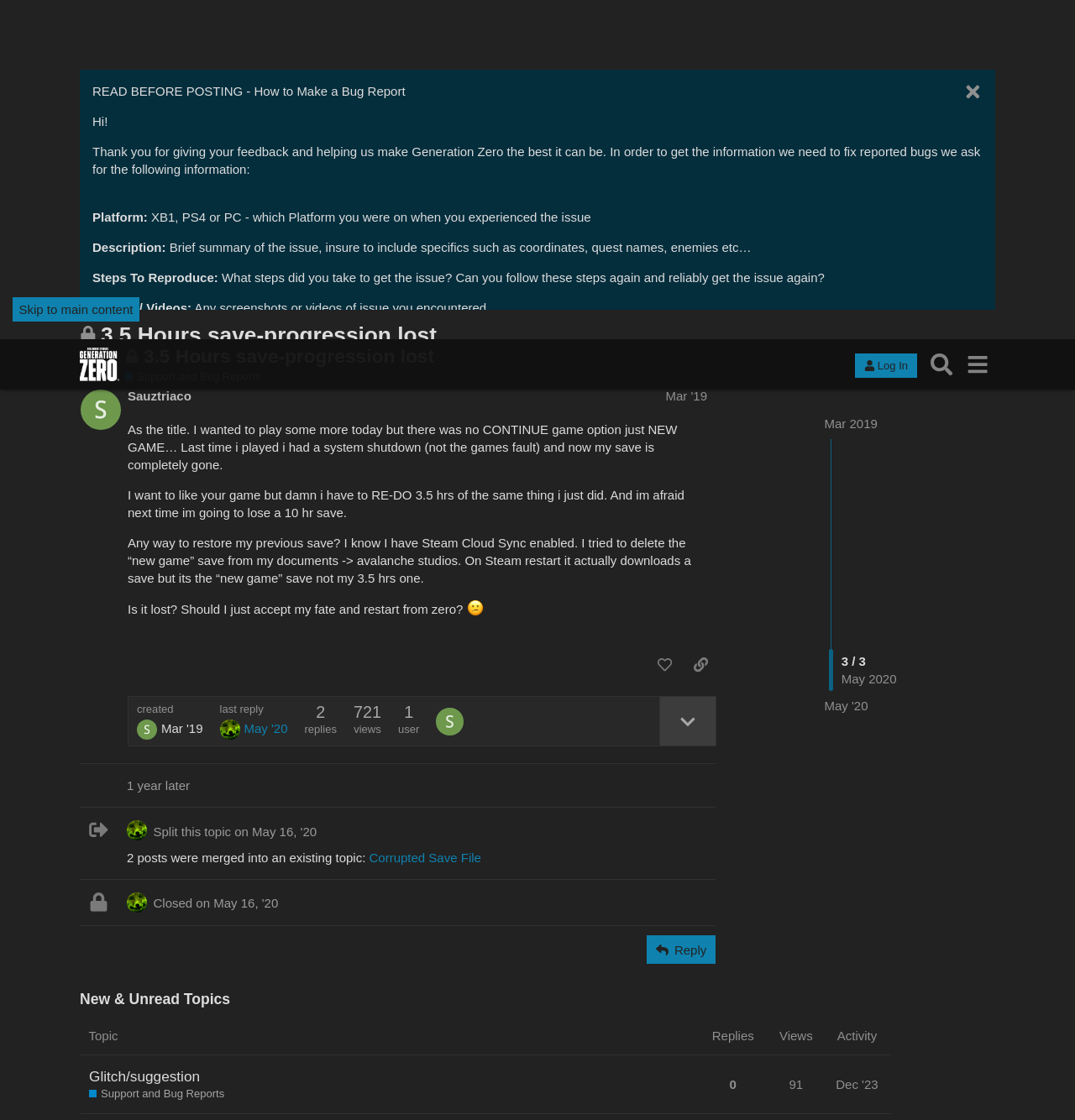Provide the bounding box coordinates of the HTML element this sentence describes: "Handgrenade throw is completely off-centre". The bounding box coordinates consist of four float numbers between 0 and 1, i.e., [left, top, right, bottom].

[0.083, 0.865, 0.343, 0.903]